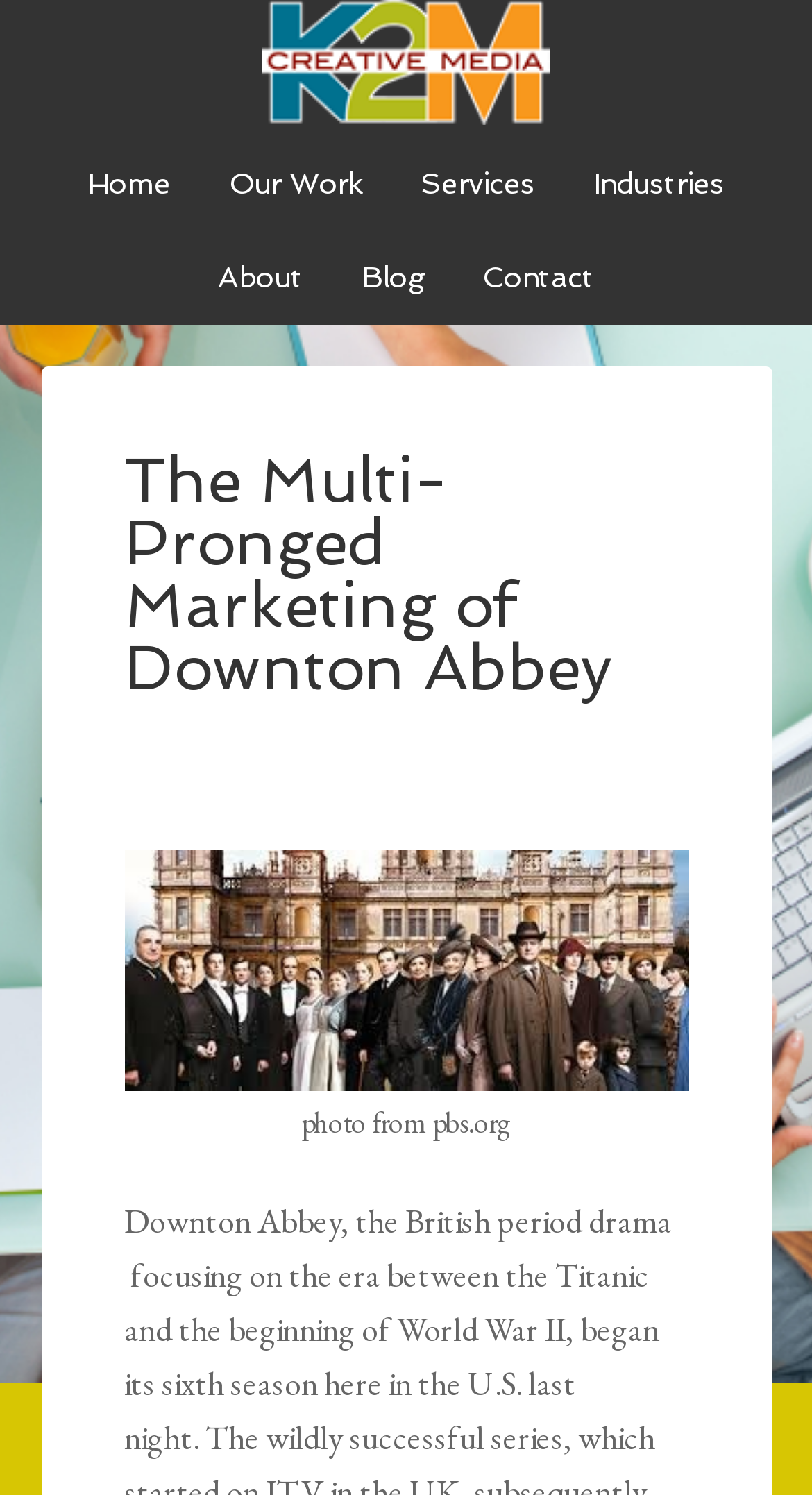Determine the bounding box coordinates for the HTML element mentioned in the following description: "Home". The coordinates should be a list of four floats ranging from 0 to 1, represented as [left, top, right, bottom].

[0.077, 0.092, 0.241, 0.155]